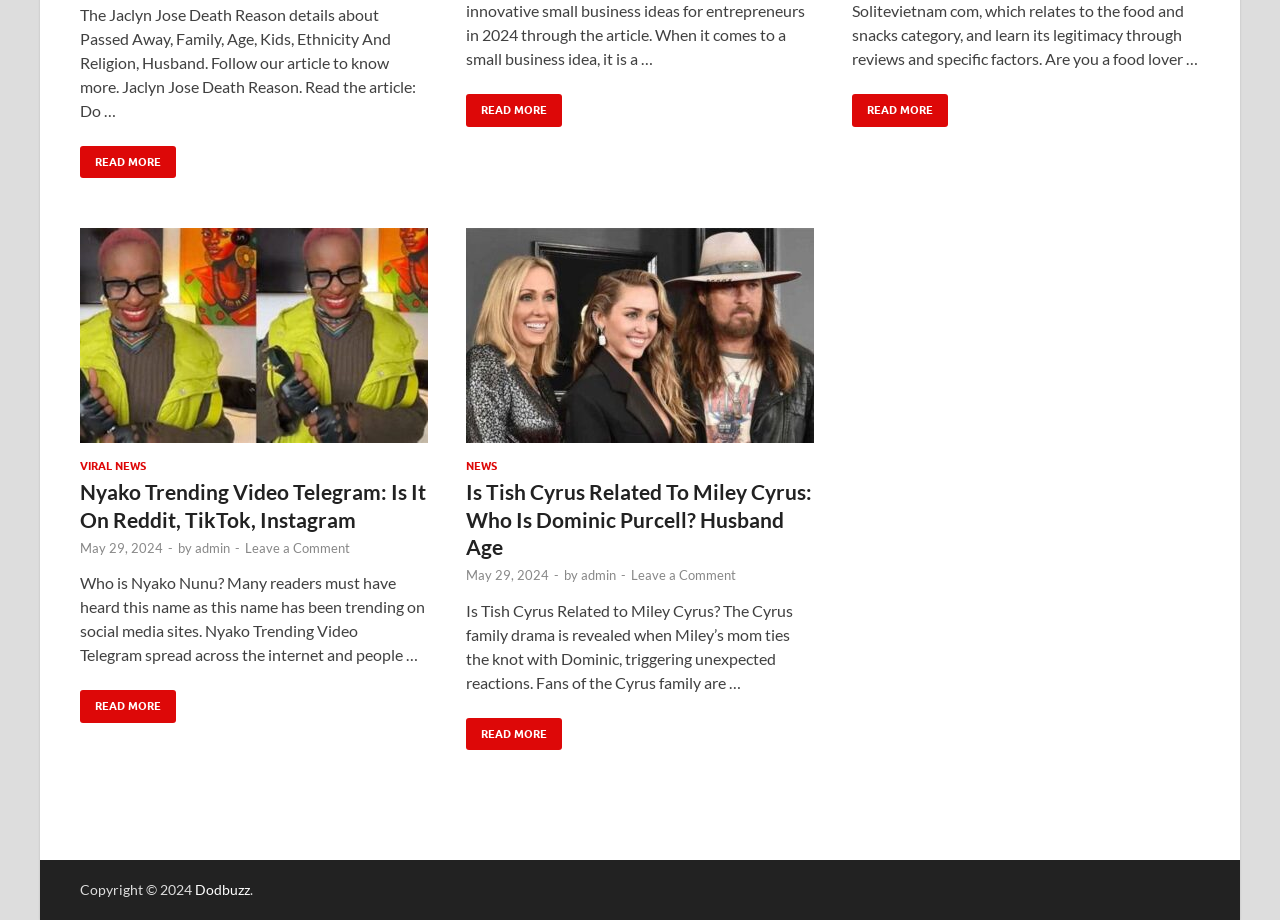Find the UI element described as: "May 29, 2024" and predict its bounding box coordinates. Ensure the coordinates are four float numbers between 0 and 1, [left, top, right, bottom].

[0.062, 0.587, 0.127, 0.604]